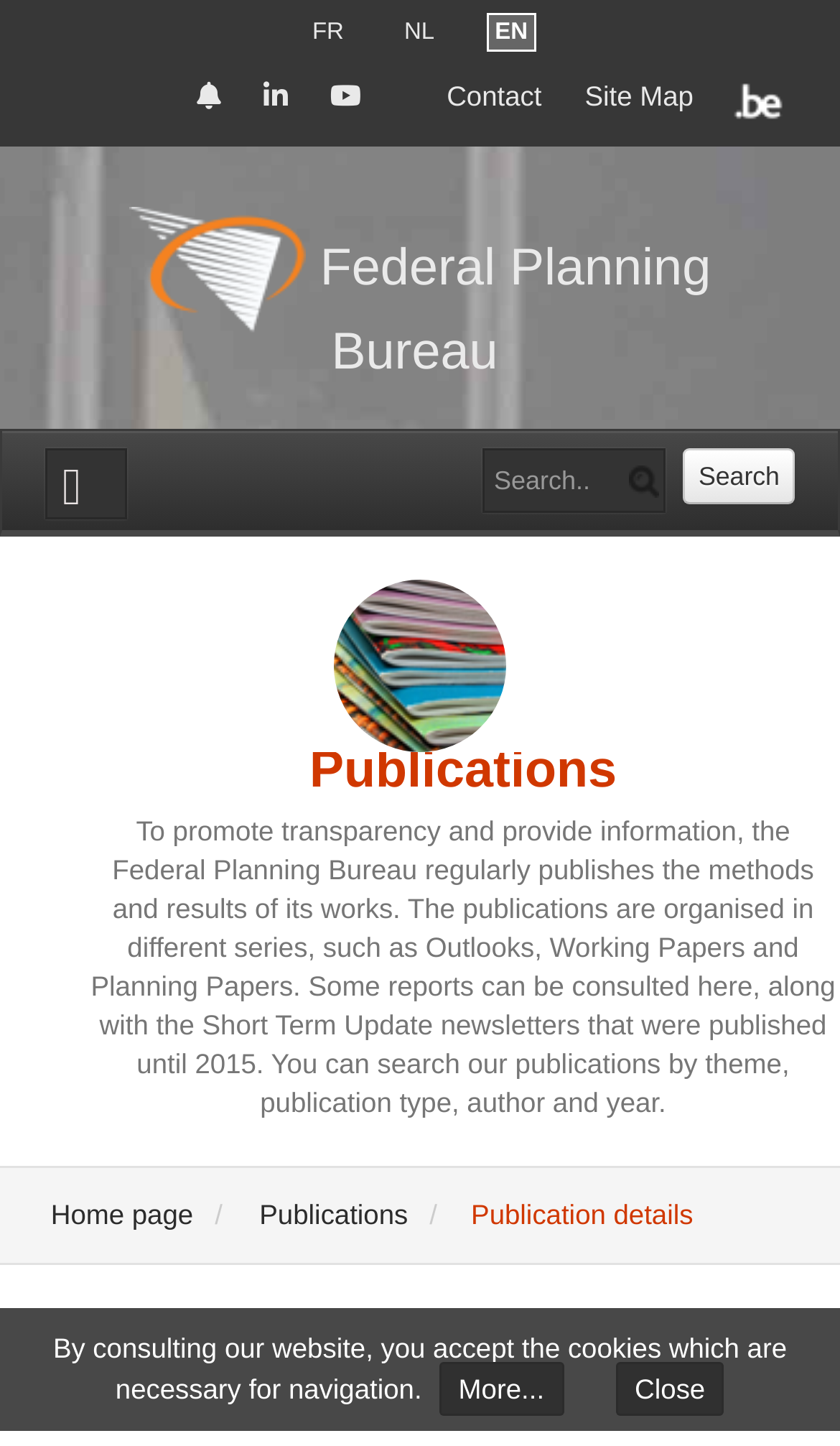Find and generate the main title of the webpage.

Automatic fiscal stabilisers [ Working Paper 05-02 - 28/05/2002]